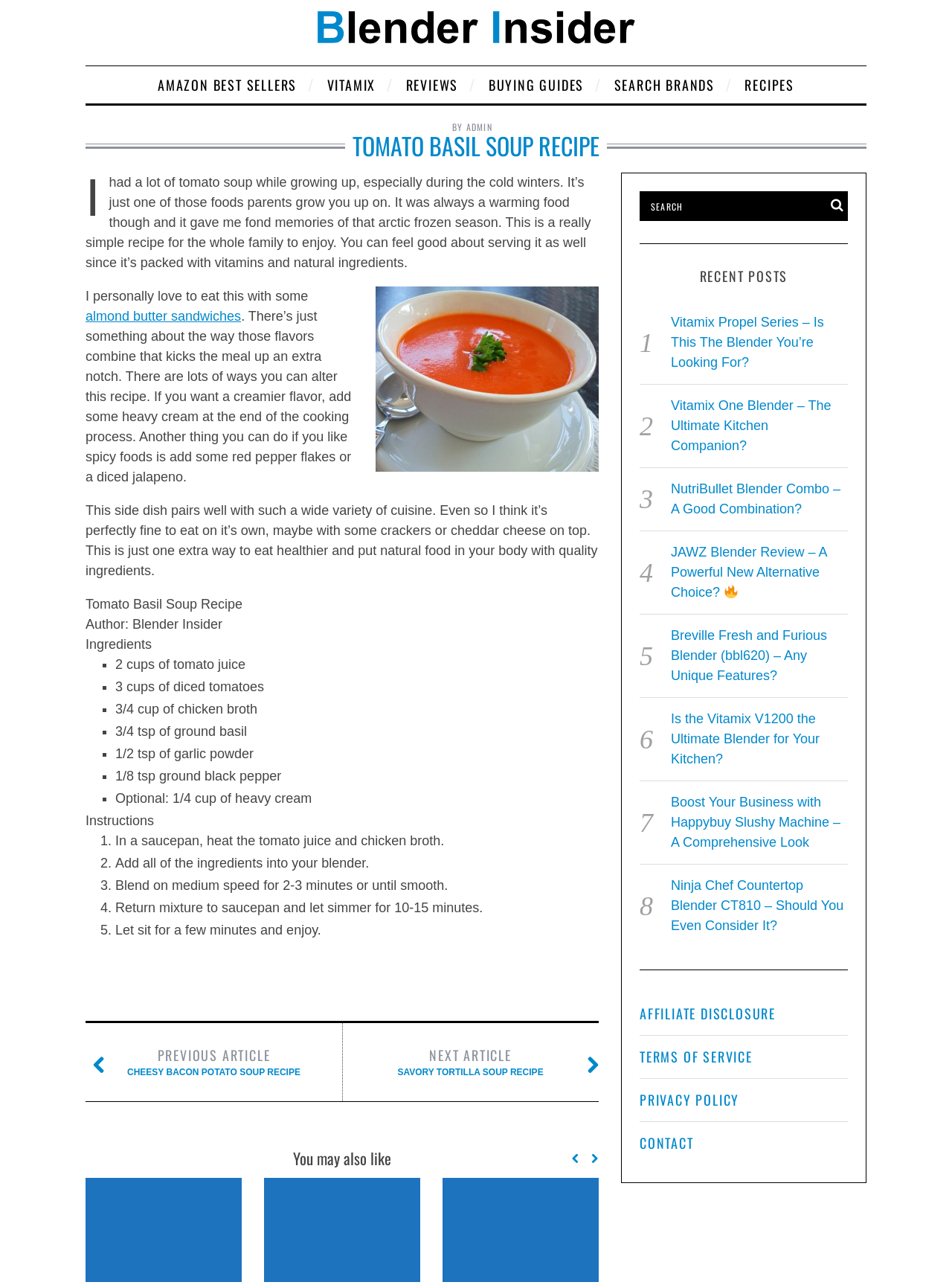Determine the bounding box coordinates of the clickable element to achieve the following action: 'Read the Tomato Basil Soup Recipe'. Provide the coordinates as four float values between 0 and 1, formatted as [left, top, right, bottom].

[0.09, 0.094, 0.91, 0.123]